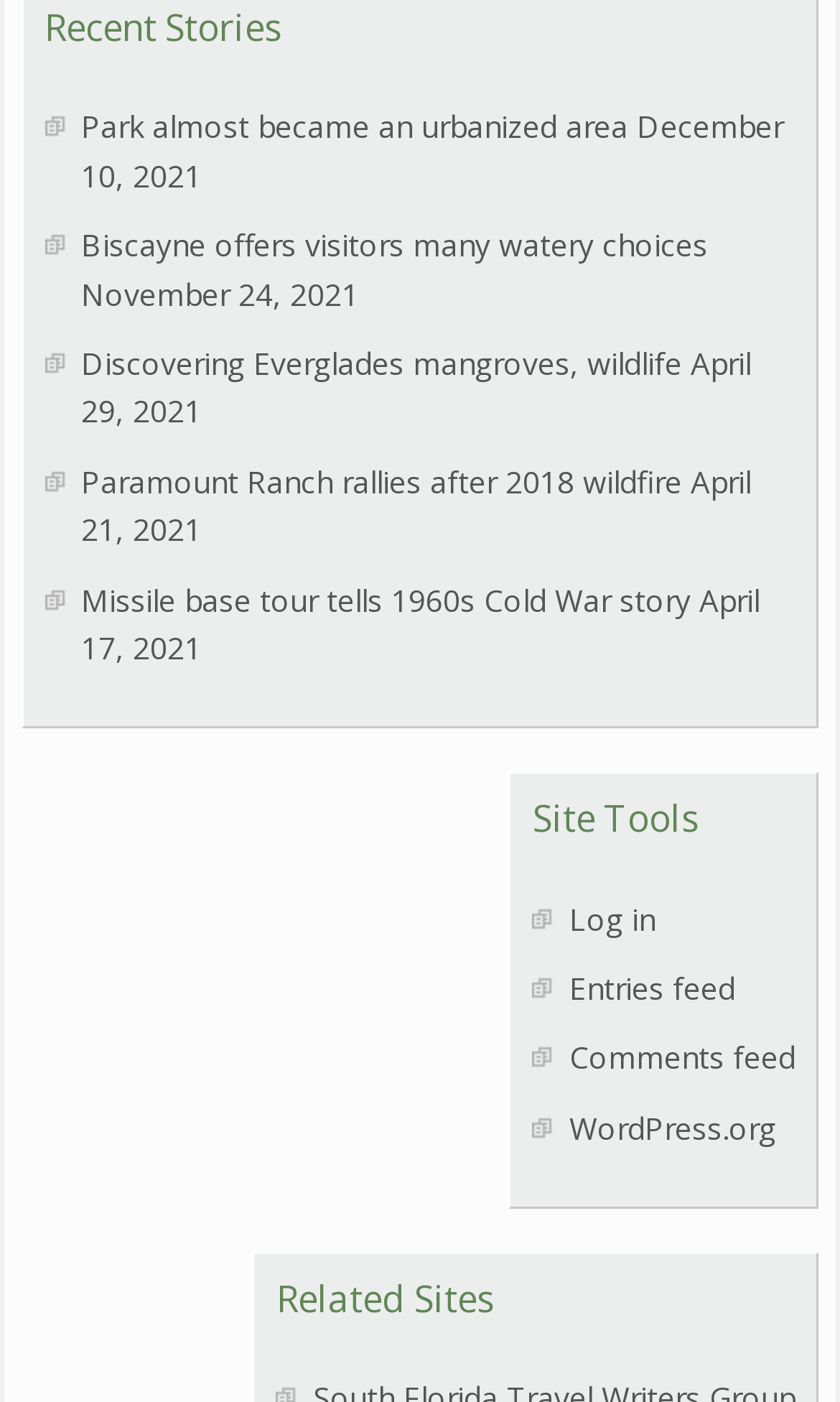Given the element description: "Discovering Everglades mangroves, wildlife", predict the bounding box coordinates of this UI element. The coordinates must be four float numbers between 0 and 1, given as [left, top, right, bottom].

[0.097, 0.244, 0.812, 0.274]